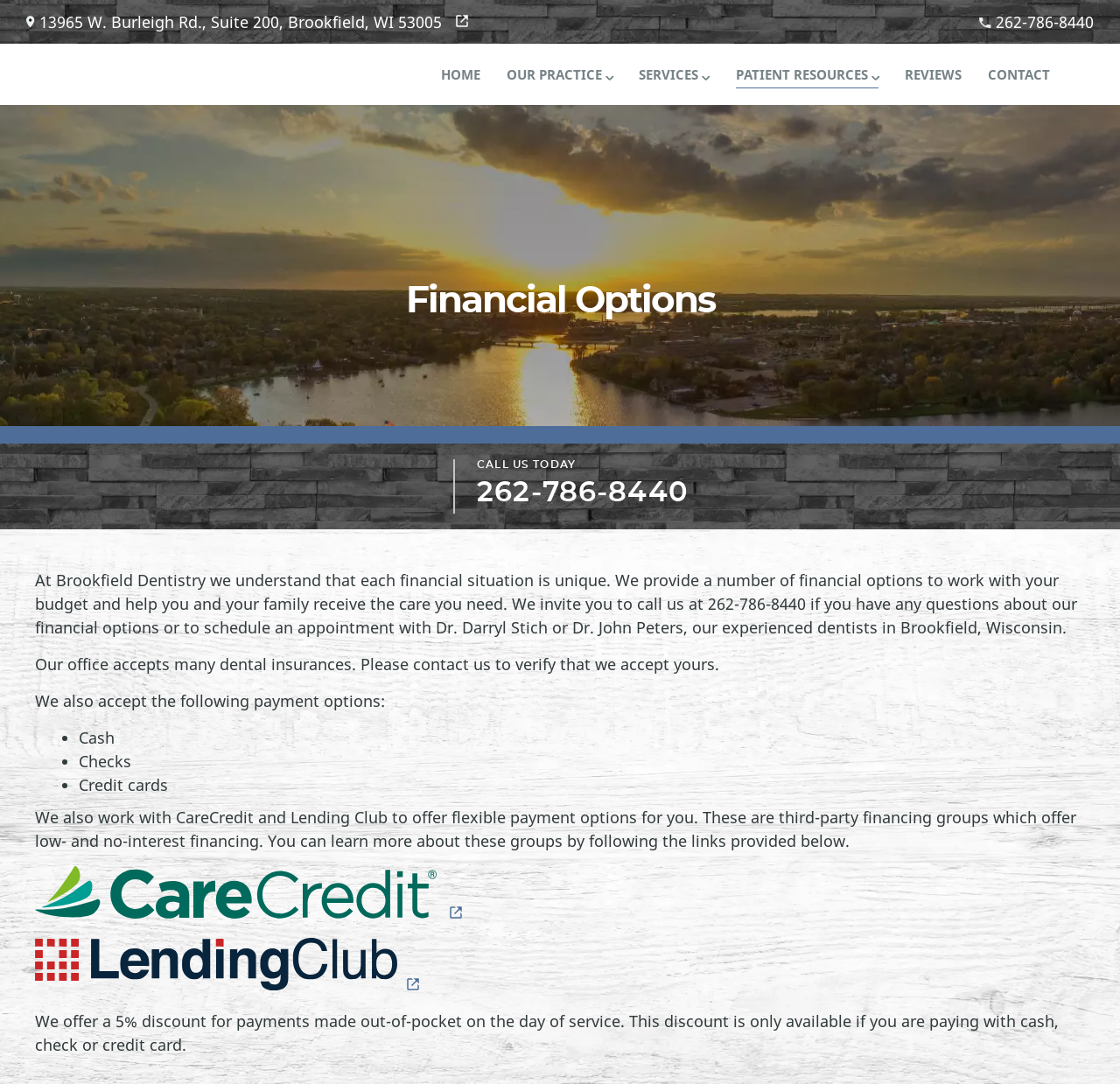Locate the bounding box of the UI element based on this description: "262-786-8440". Provide four float numbers between 0 and 1 as [left, top, right, bottom].

[0.874, 0.009, 0.977, 0.031]